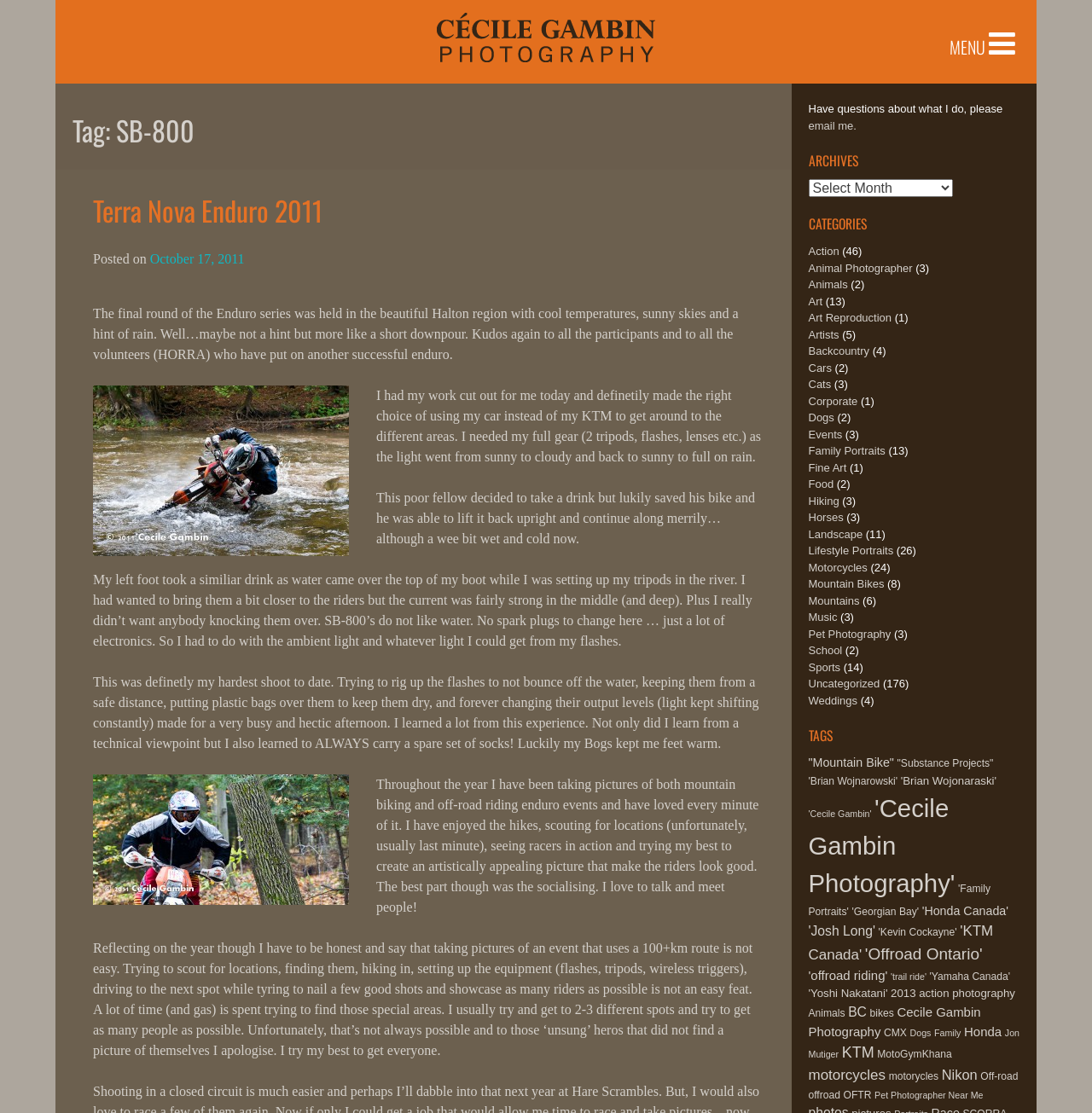Generate a comprehensive caption for the webpage you are viewing.

This webpage is a photography blog by Cécile Gambin Photography, with a focus on the SB-800 event. At the top, there is a heading with the photographer's name and a link to the homepage. Below that, there is a menu bar with a "MENU" label and a dropdown list of options.

The main content of the page is a blog post about the Terra Nova Enduro 2011 event. The post is divided into several sections, each with a heading and a block of text. The first section describes the event, and the second section talks about the challenges of taking pictures in the rain. There are also several images scattered throughout the post, showing scenes from the event.

To the right of the main content, there is a sidebar with several links and categories. The links include "ARCHIVES", "CATEGORIES", and "Have questions about what I do, please email me." The categories list includes various topics such as "Action", "Animal Photographer", "Art", and many others, each with a number of posts in parentheses.

At the bottom of the page, there is a section with a heading "CATEGORIES" and a list of links to different categories, including "Landscape", "Lifestyle Portraits", "Motorcycles", and many others. Each category has a number of posts in parentheses.